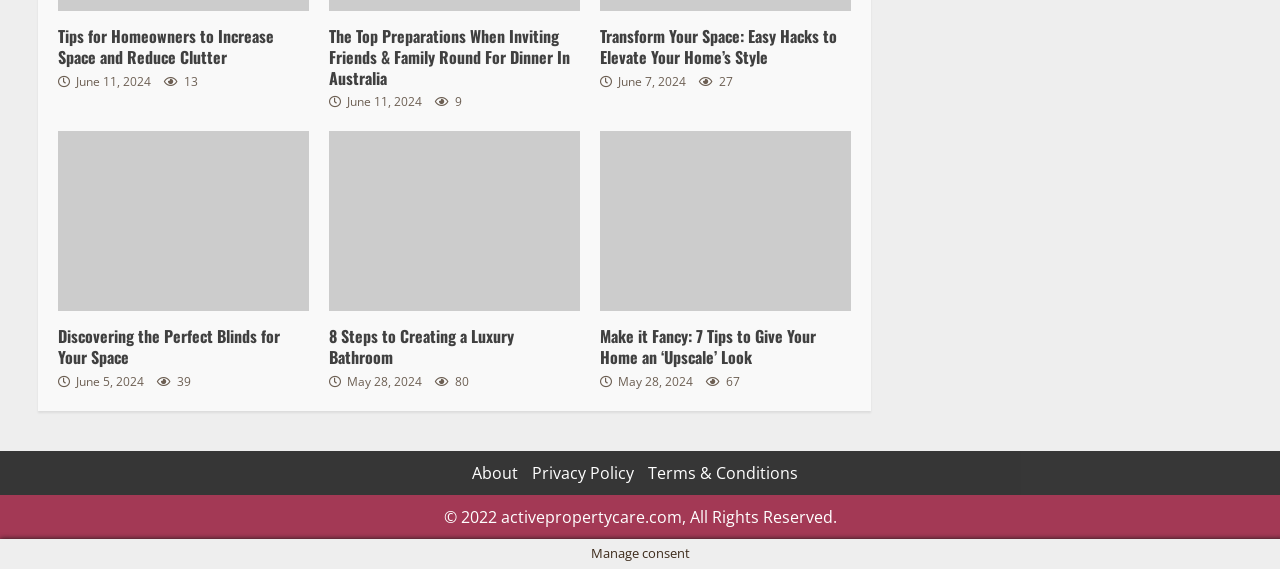Identify and provide the bounding box coordinates of the UI element described: "Privacy Policy". The coordinates should be formatted as [left, top, right, bottom], with each number being a float between 0 and 1.

[0.416, 0.812, 0.495, 0.851]